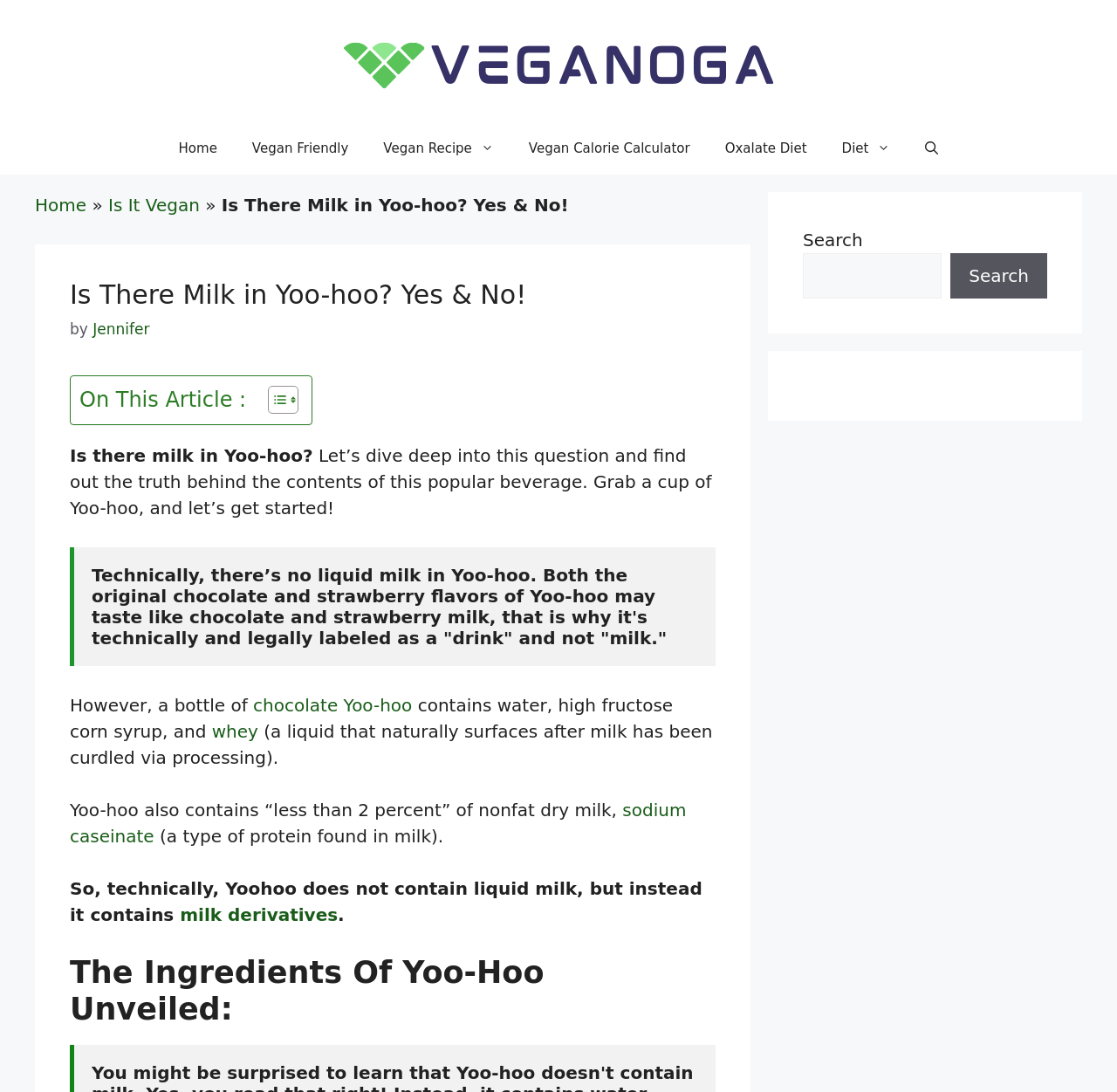Specify the bounding box coordinates for the region that must be clicked to perform the given instruction: "Click on the Is It Vegan link".

[0.097, 0.178, 0.179, 0.197]